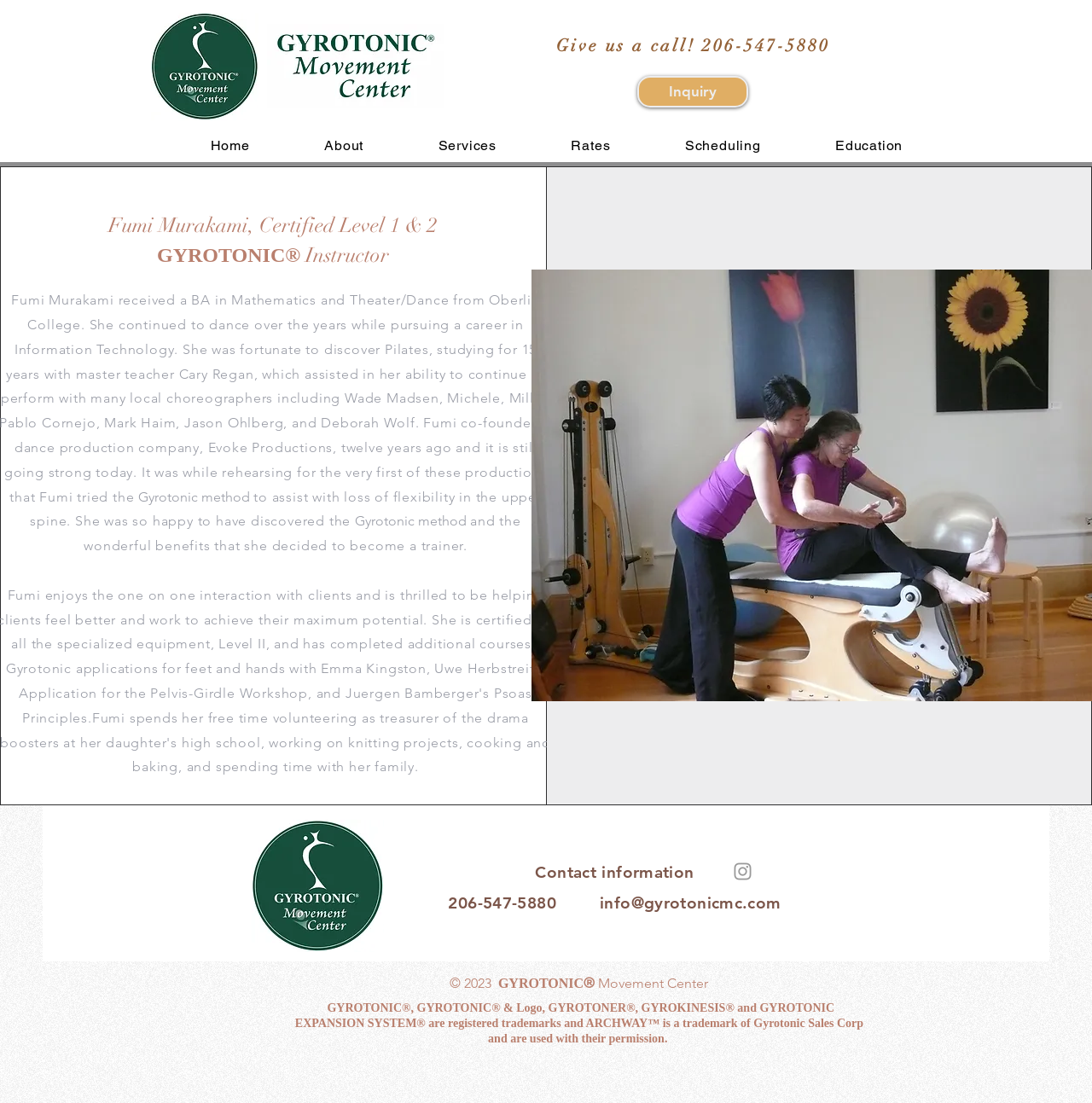Find the bounding box coordinates of the element to click in order to complete the given instruction: "Send an email to info@gyrotonicmc.com."

[0.549, 0.809, 0.715, 0.827]